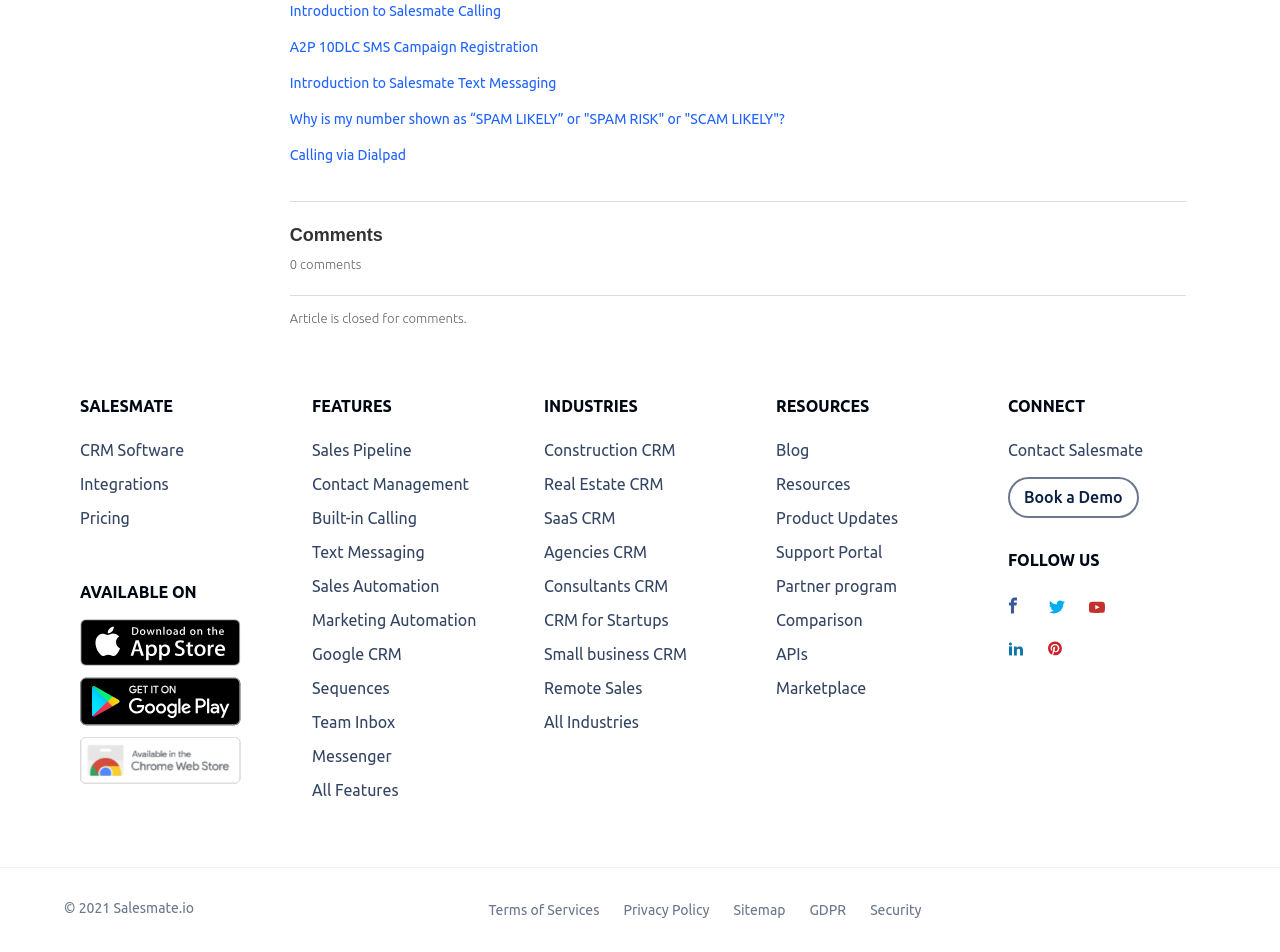Please determine the bounding box coordinates for the element that should be clicked to follow these instructions: "Go to CRM Software".

[0.062, 0.464, 0.144, 0.482]